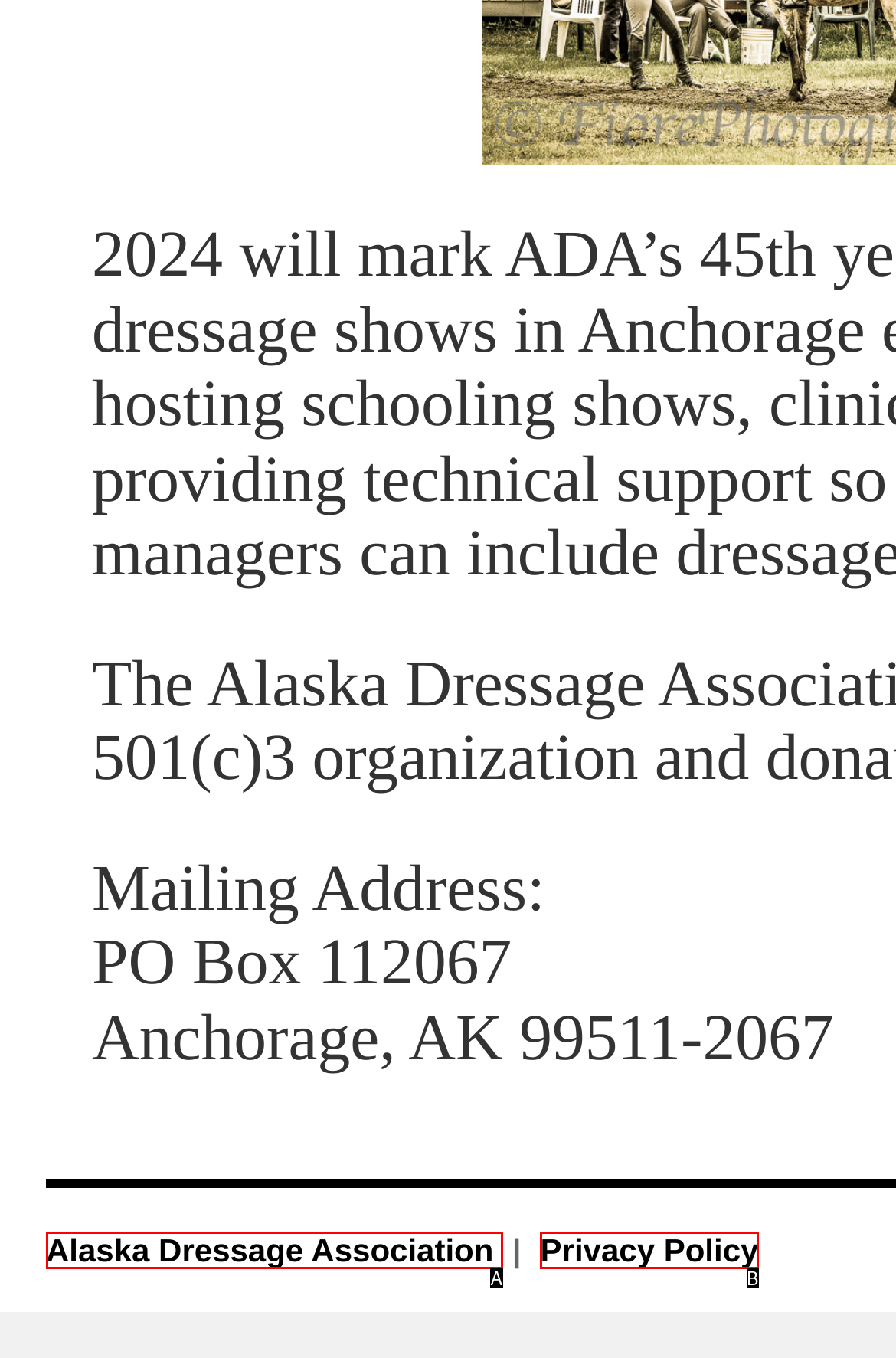Find the option that fits the given description: Privacy Policy
Answer with the letter representing the correct choice directly.

B